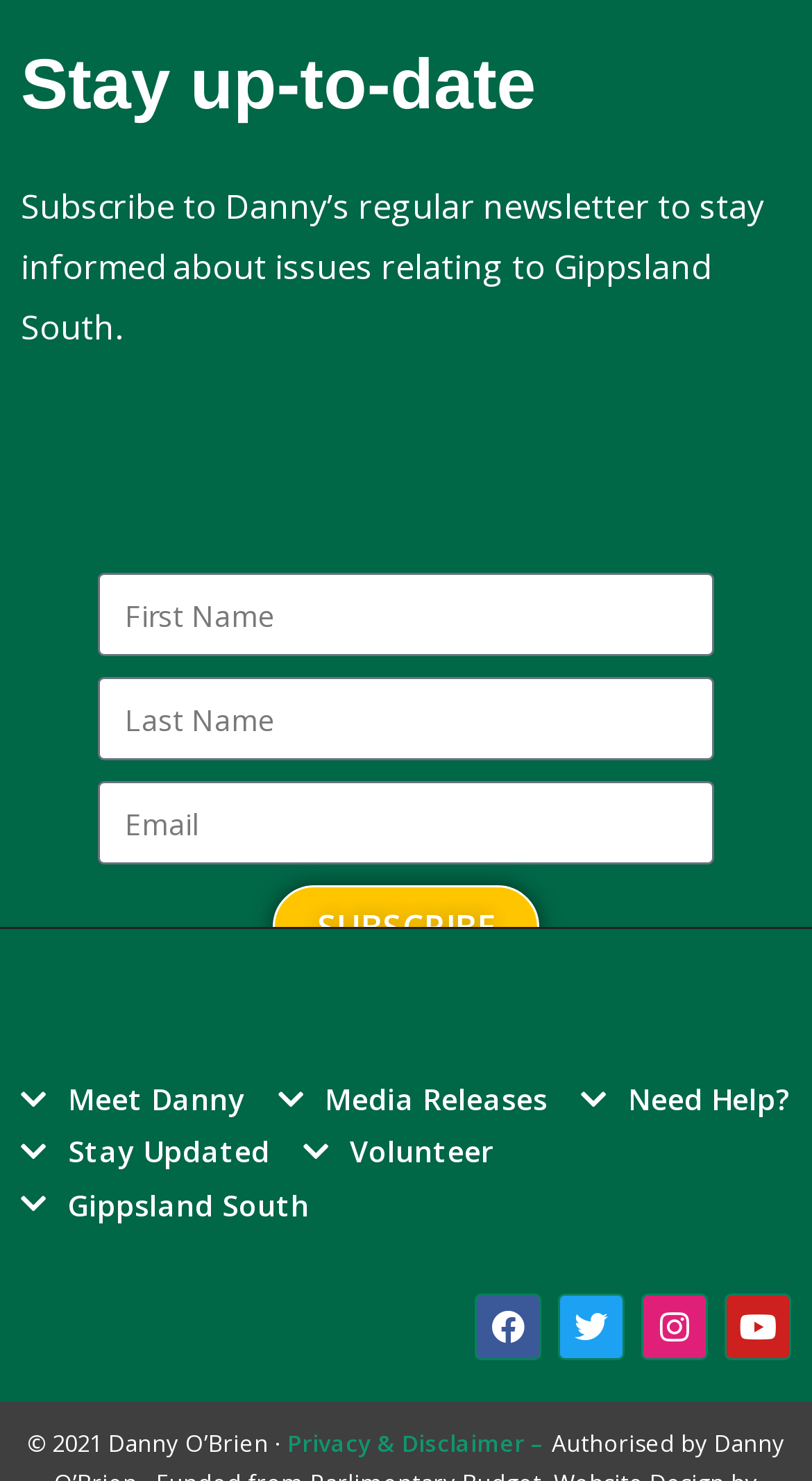Locate the bounding box coordinates of the area that needs to be clicked to fulfill the following instruction: "Read privacy and disclaimer". The coordinates should be in the format of four float numbers between 0 and 1, namely [left, top, right, bottom].

[0.354, 0.963, 0.679, 0.984]